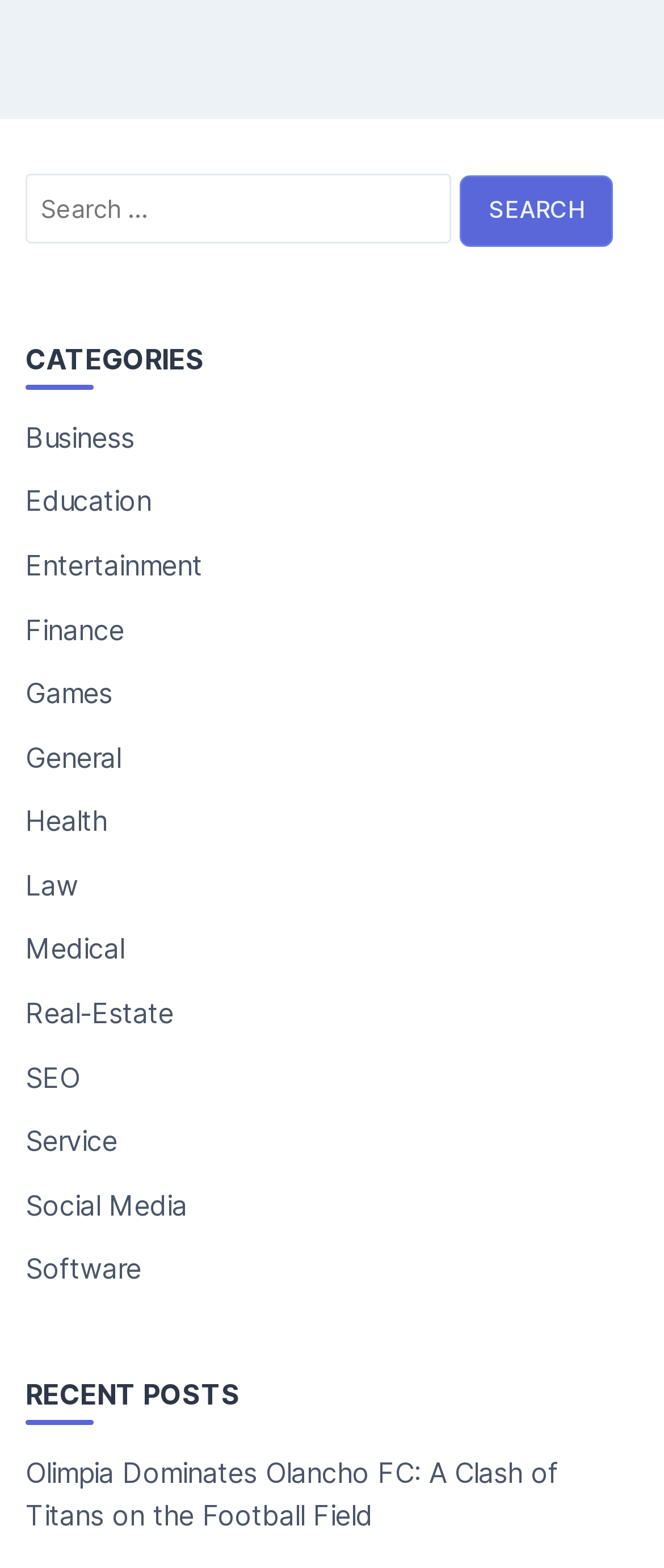How many links are listed under the 'CATEGORIES' section?
Analyze the screenshot and provide a detailed answer to the question.

The 'CATEGORIES' section lists 14 links, each corresponding to a specific category. These links are presented in a vertical list, suggesting that users can click on them to access related content.